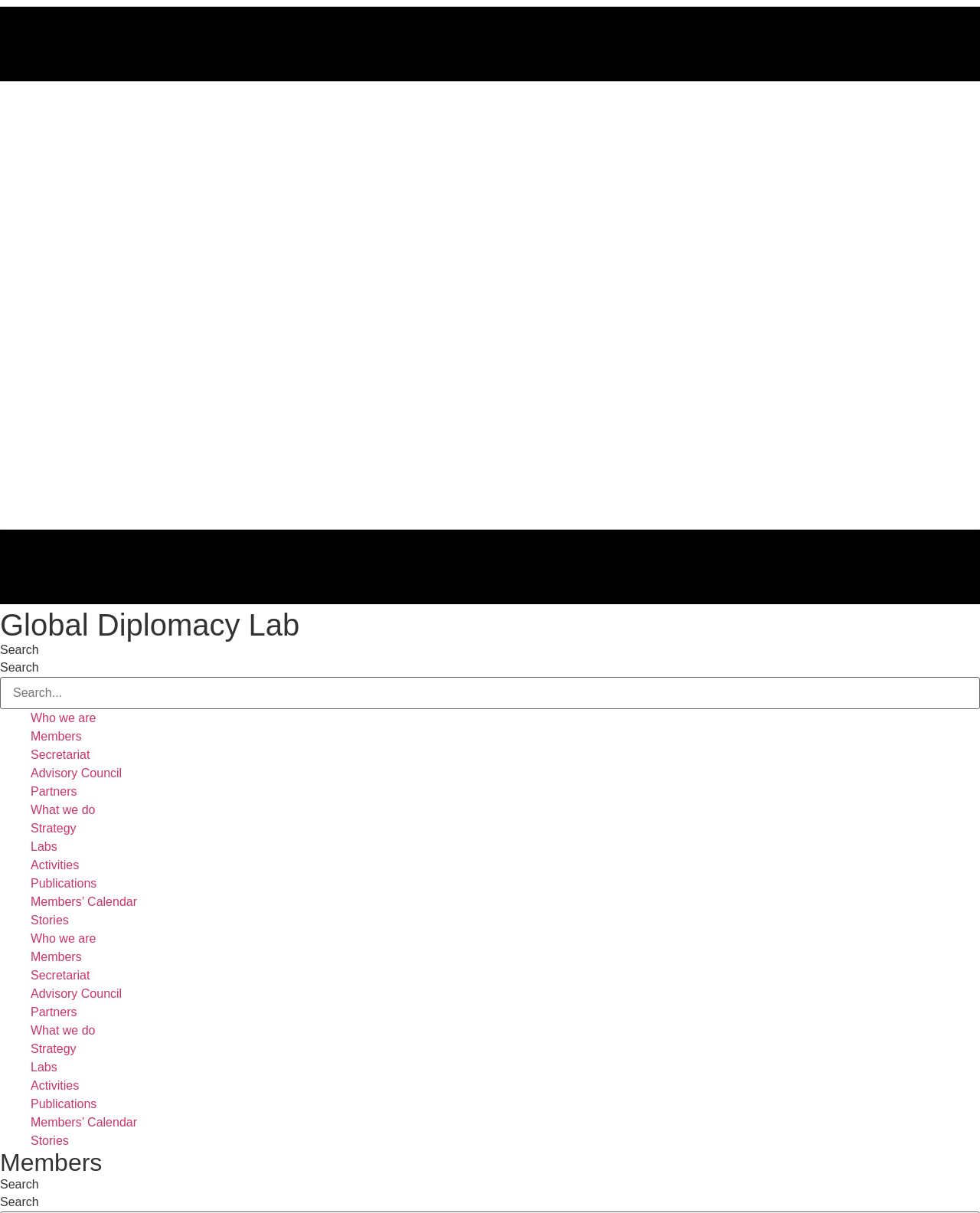What is the second section of the webpage about?
We need a detailed and exhaustive answer to the question. Please elaborate.

The second section of the webpage has a heading element with the text 'Members', which suggests that this section is about the members of the Global Diplomacy Lab.